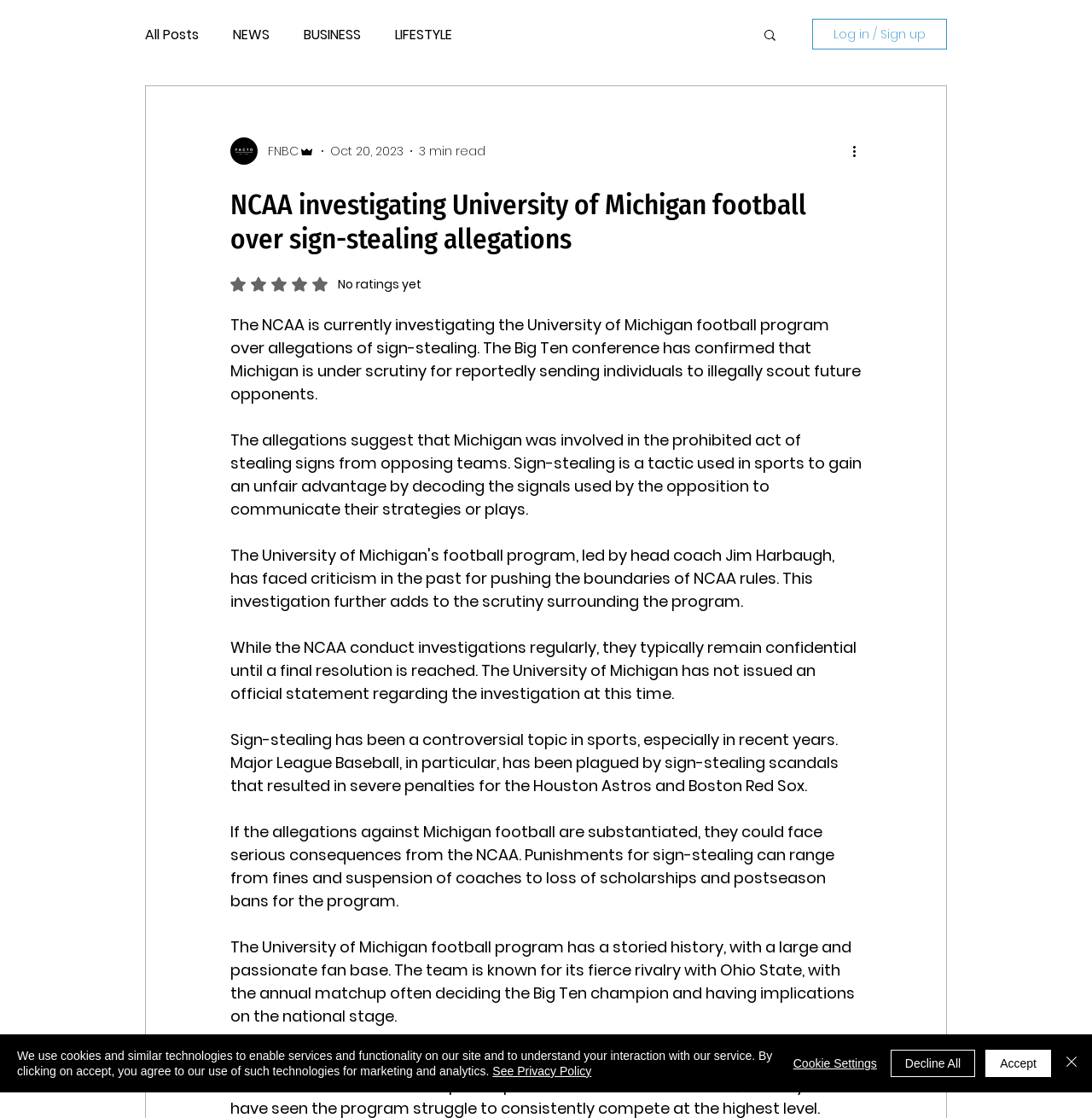Explain the webpage in detail, including its primary components.

The webpage is about the NCAA investigating the University of Michigan football program over allegations of sign-stealing. At the top, there is a navigation menu with links to "All Posts", "NEWS", "BUSINESS", and "LIFESTYLE". Next to it, there is a search button with a magnifying glass icon. On the right side, there is a button to log in or sign up.

Below the navigation menu, there is a section with the writer's picture, name, and title "FNBC Admin", along with the date "Oct 20, 2023" and a "3 min read" label. There is also a "More actions" button with a downward arrow icon.

The main content of the webpage is an article with the title "NCAA investigating University of Michigan football over sign-stealing allegations". The article is divided into five paragraphs, which discuss the allegations, the significance of sign-stealing in sports, the potential consequences for Michigan football, and the program's history.

On the bottom right corner, there is an iframe with a Wix Chat interface. At the very bottom of the page, there is a cookie policy alert with buttons to accept, decline, or customize cookie settings. There is also a "Close" button with a cross icon to dismiss the alert.